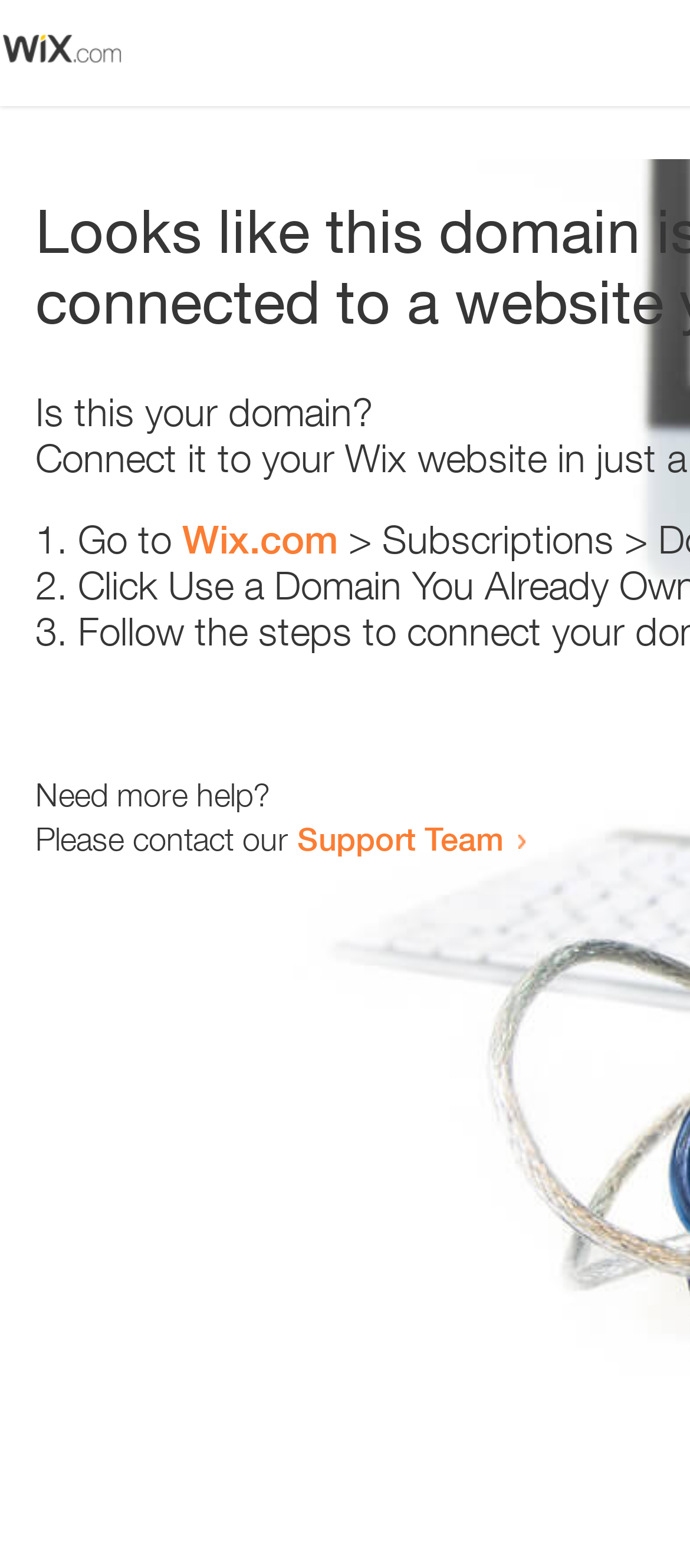Please extract and provide the main headline of the webpage.

Looks like this domain isn't
connected to a website yet